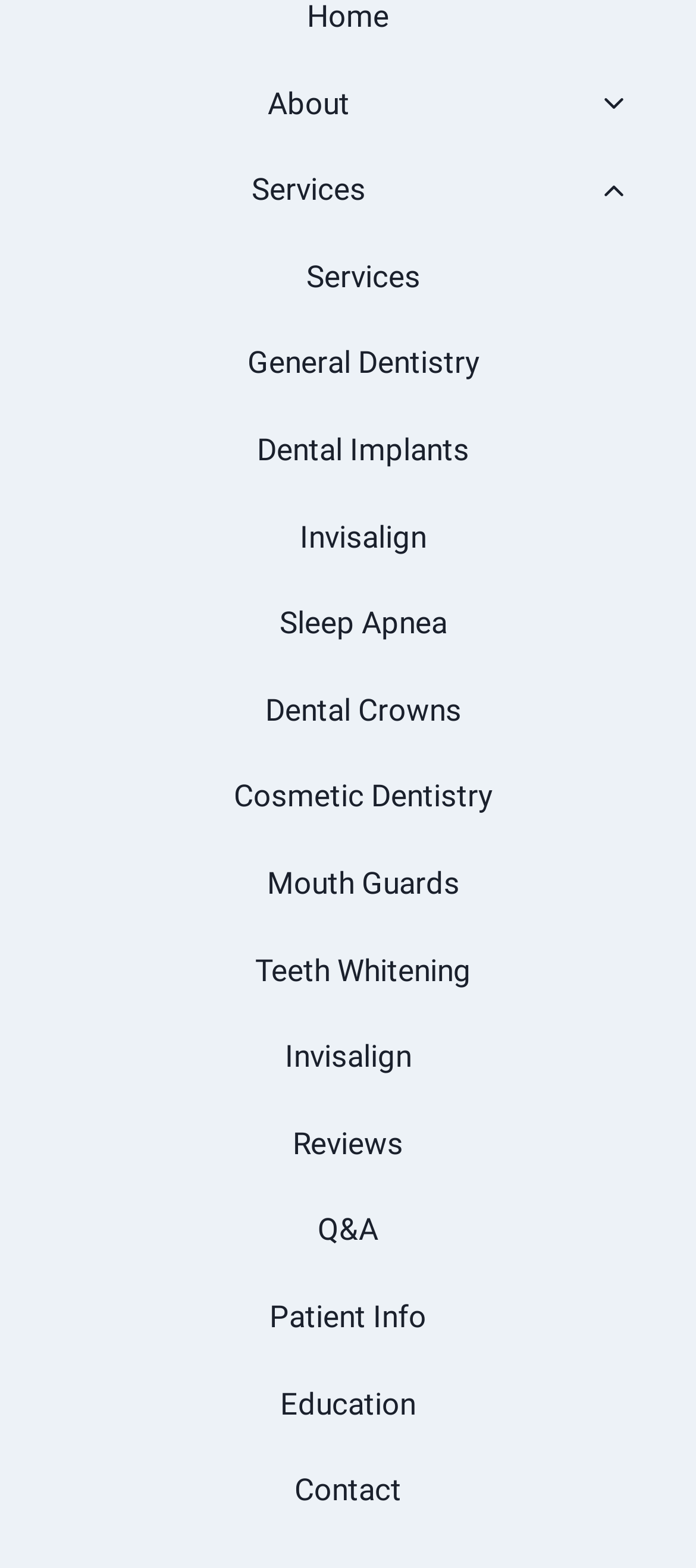Extract the bounding box of the UI element described as: "General Dentistry".

[0.105, 0.205, 0.938, 0.26]